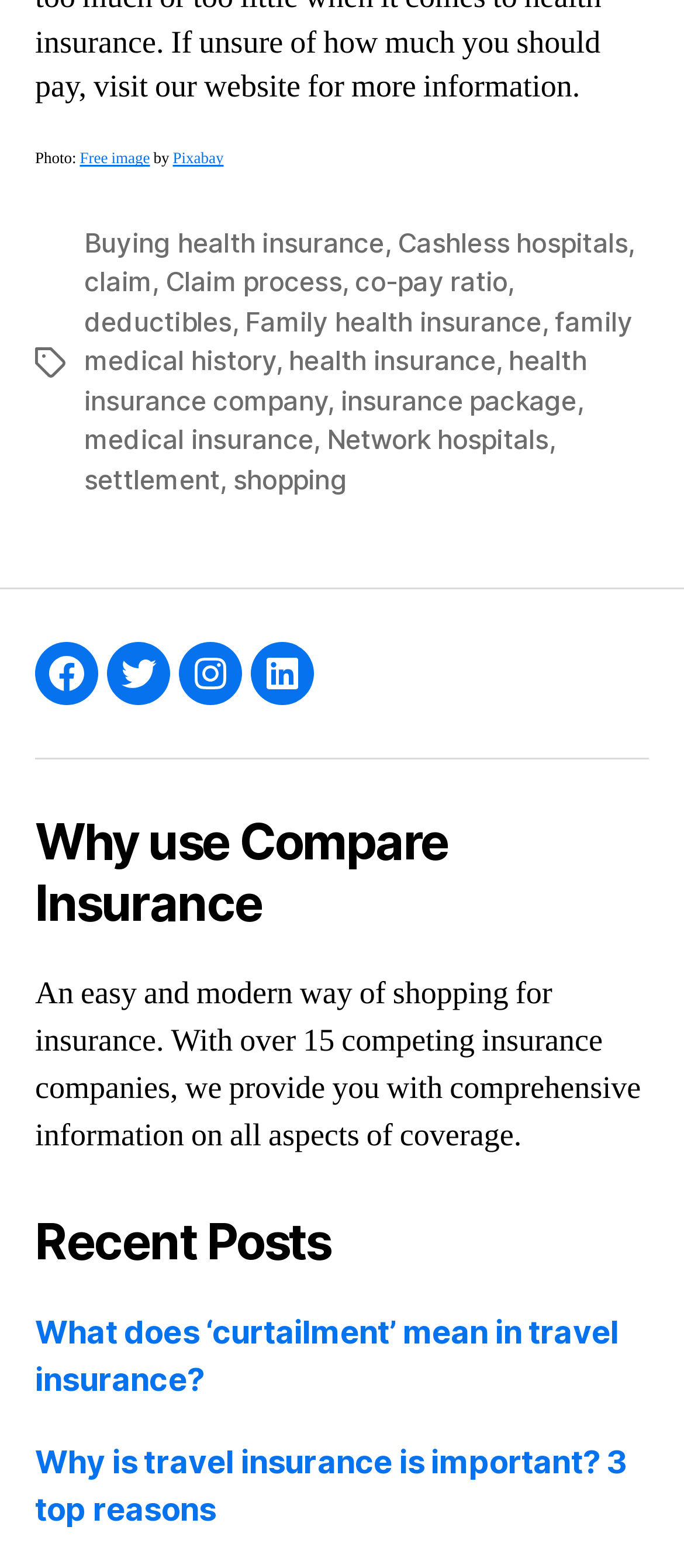Provide a brief response to the question below using a single word or phrase: 
What is the topic of the latest post?

Travel insurance